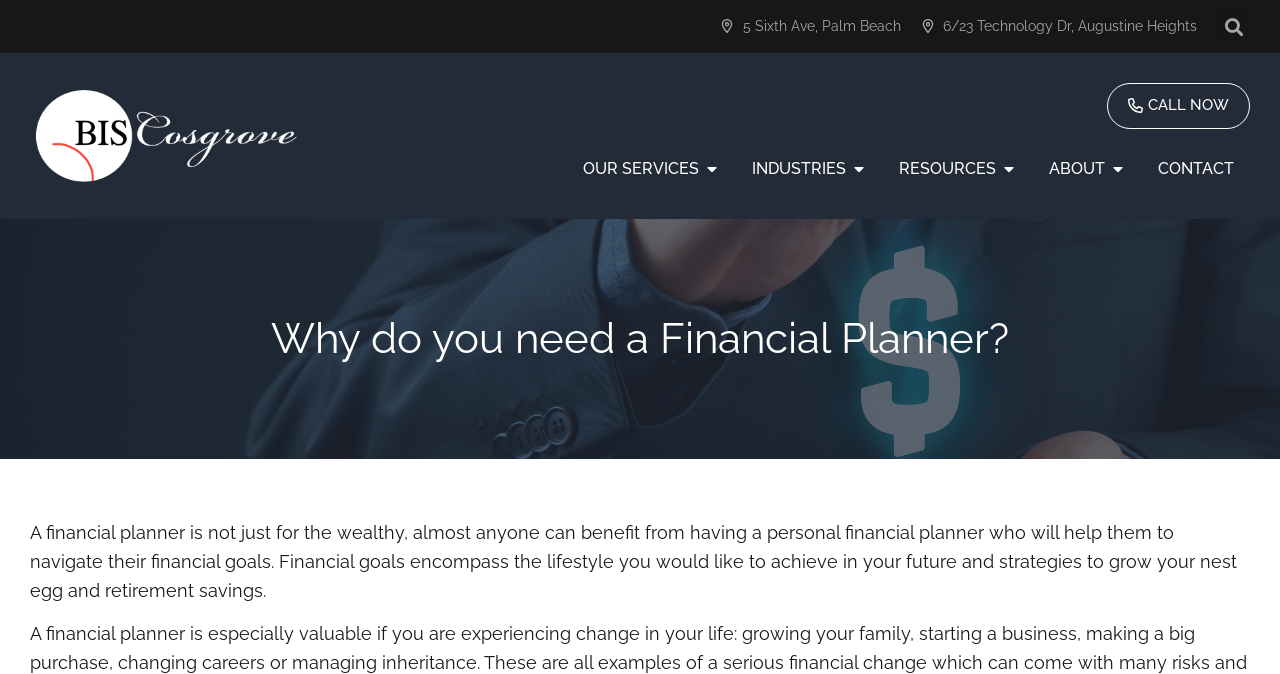What is the purpose of a financial planner?
Could you answer the question in a detailed manner, providing as much information as possible?

I read the StaticText element that says 'A financial planner is not just for the wealthy, almost anyone can benefit from having a personal financial planner who will help them to navigate their financial goals.' and understood that the purpose of a financial planner is to navigate financial goals.